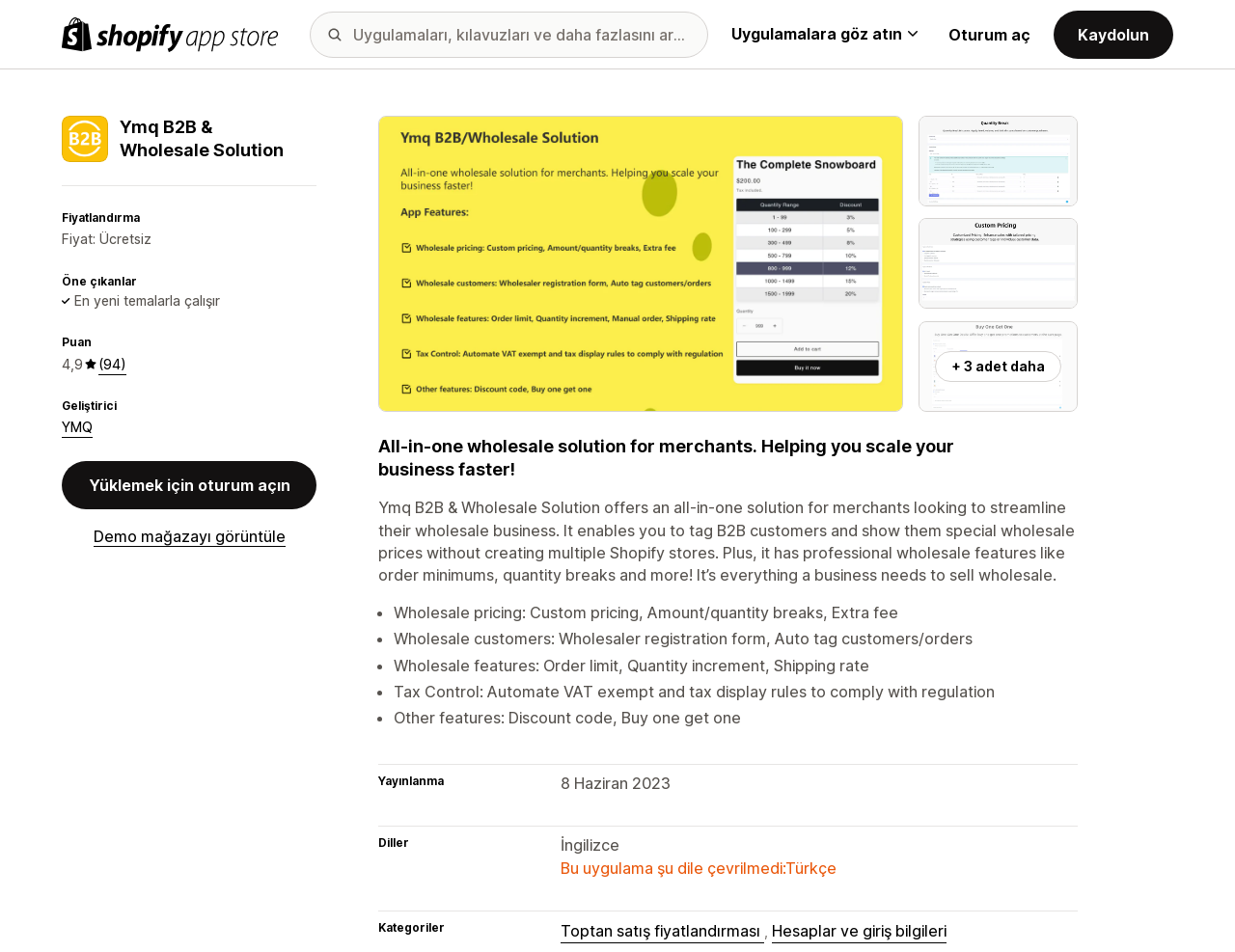Please answer the following question using a single word or phrase: 
When was the app released?

8 Haziran 2023